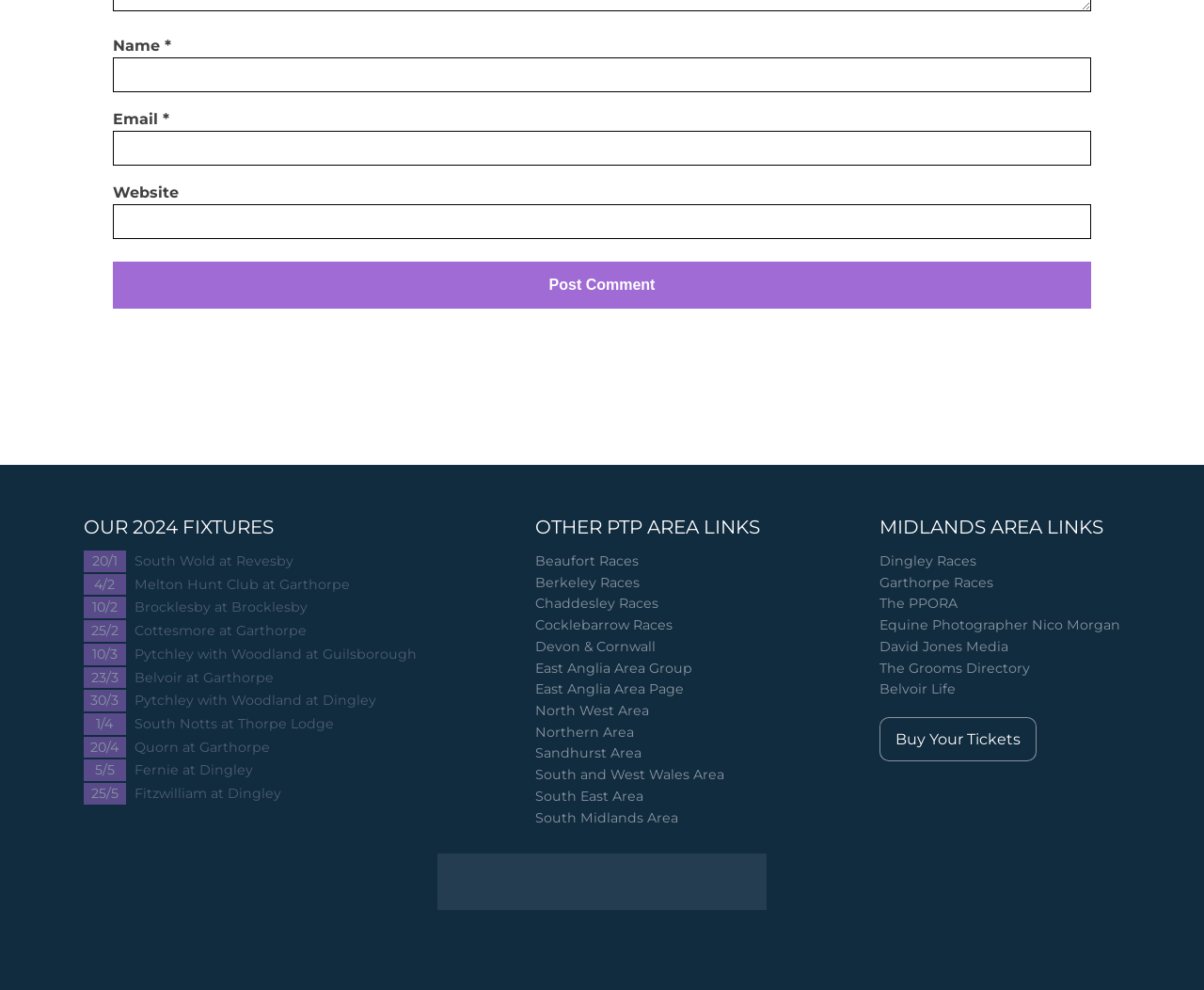Locate the bounding box coordinates of the item that should be clicked to fulfill the instruction: "Check the fixtures for 20/1".

[0.076, 0.558, 0.098, 0.575]